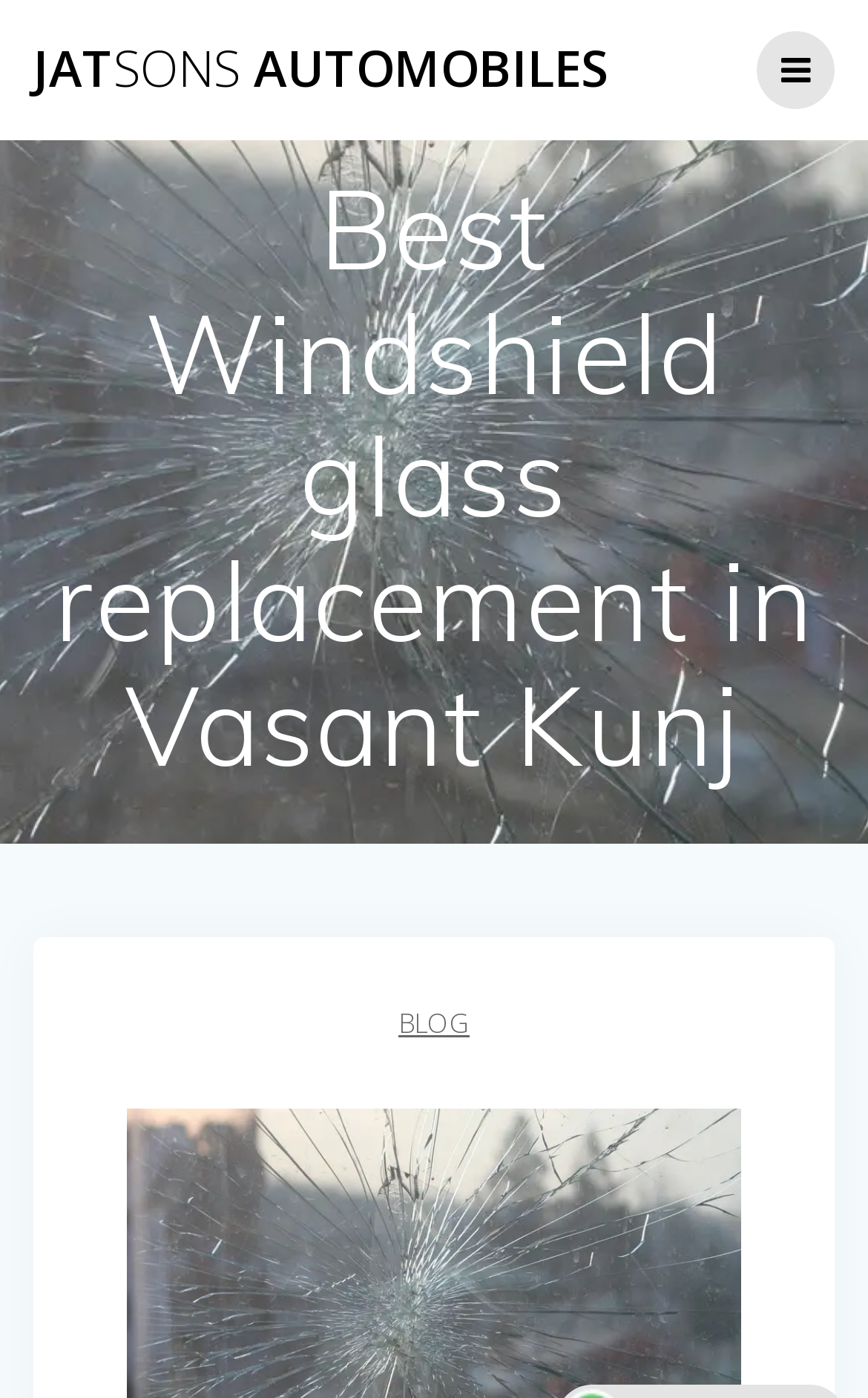Provide the text content of the webpage's main heading.

Best Windshield glass replacement in Vasant Kunj